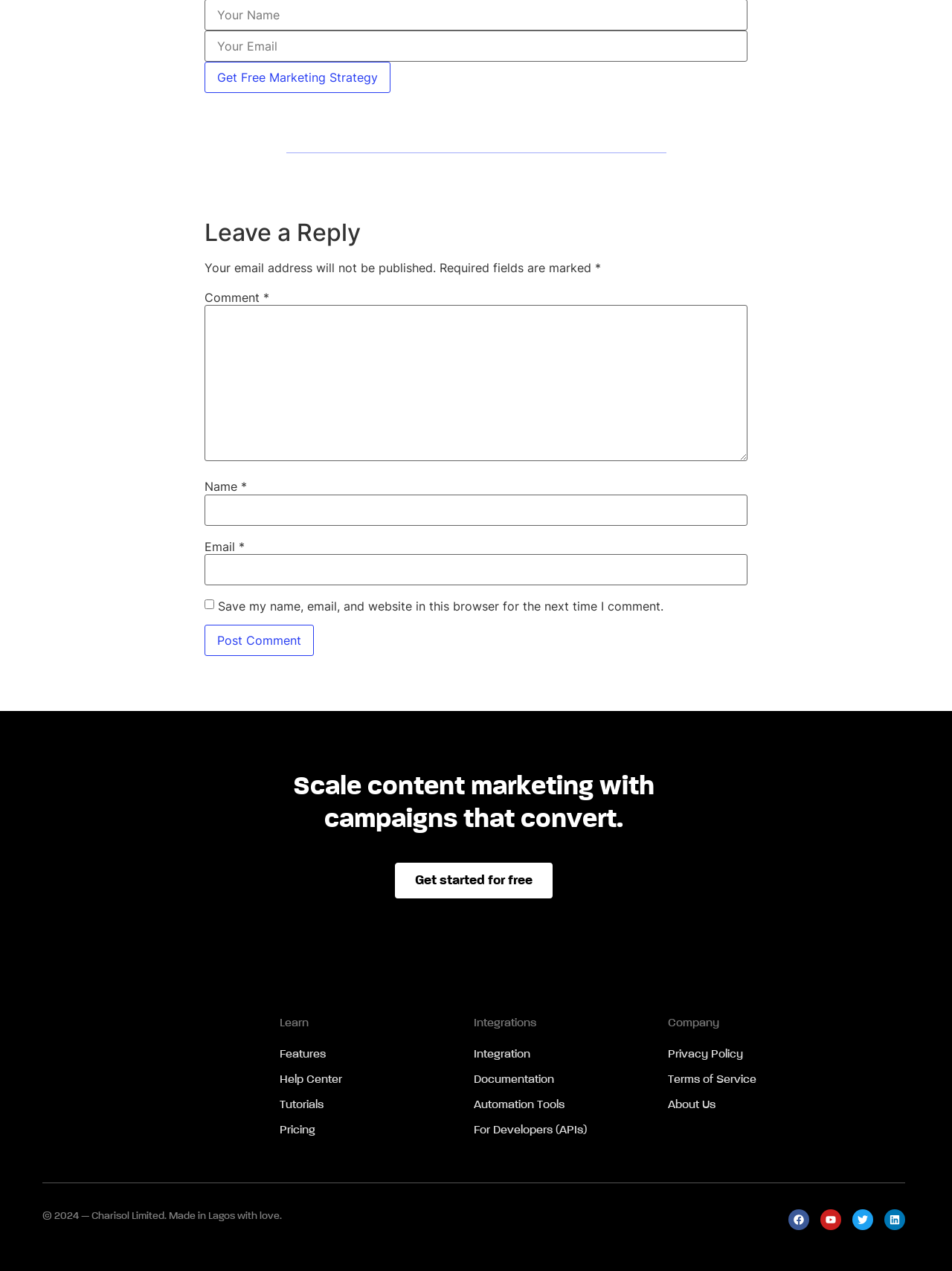Please identify the coordinates of the bounding box for the clickable region that will accomplish this instruction: "Enter your email address".

[0.215, 0.024, 0.785, 0.048]